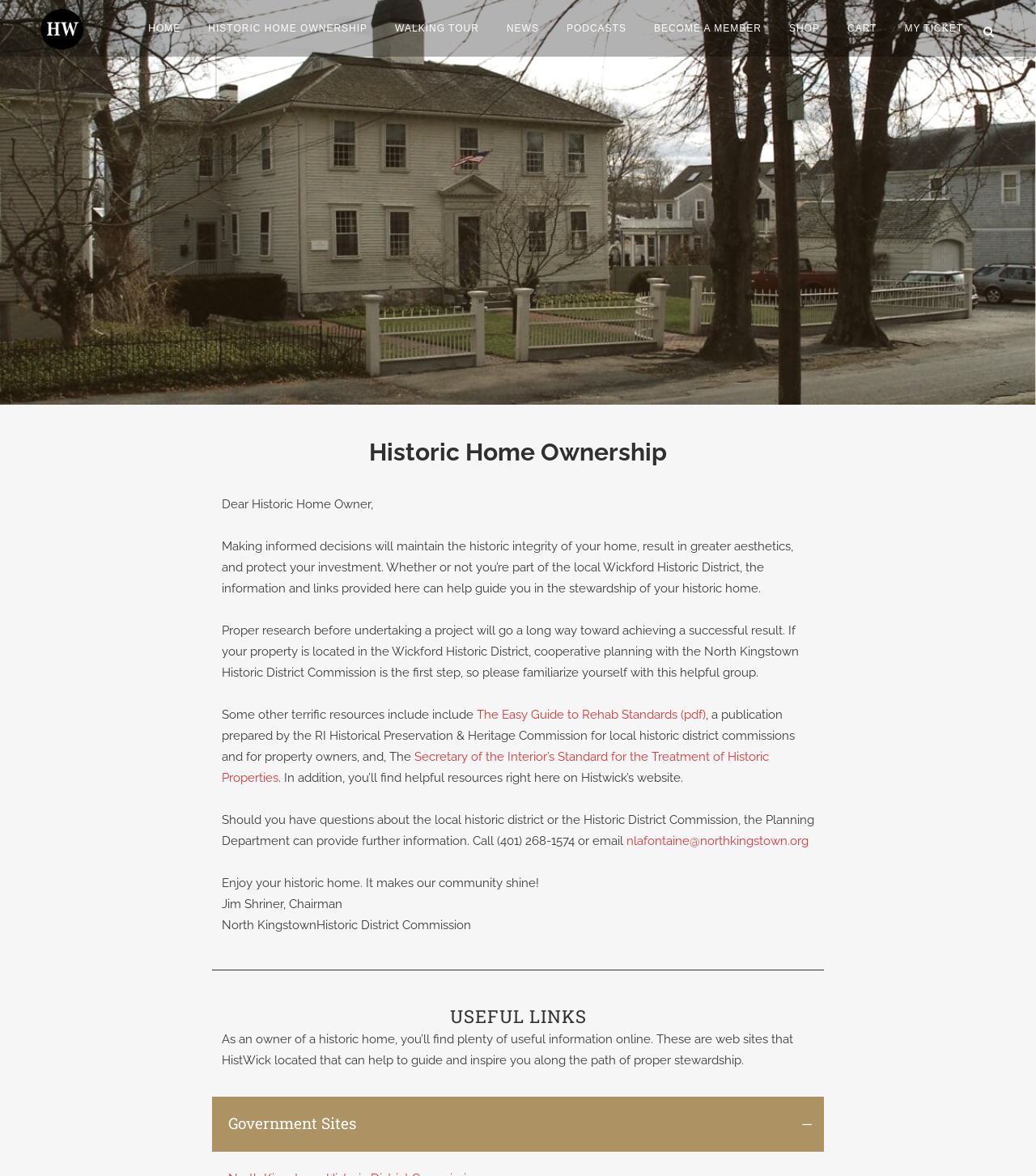What is the main topic of this webpage?
Using the information from the image, give a concise answer in one word or a short phrase.

Historic Home Ownership